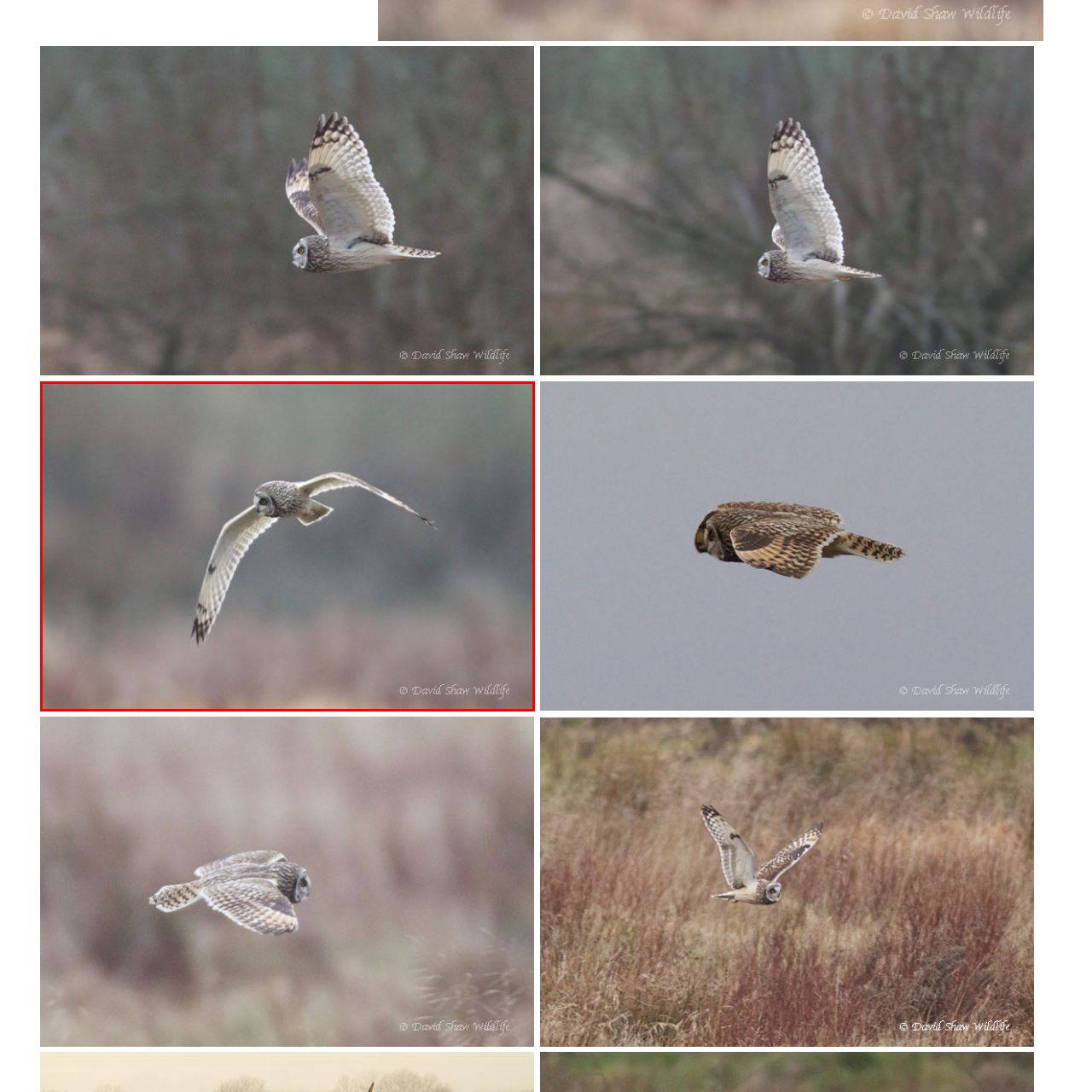Offer a thorough and descriptive summary of the image captured in the red bounding box.

A majestic Short-eared Owl soars gracefully through the air, captured mid-flight against a softly blurred natural background. Its characteristic round face is highlighted by soft gray and brown feathers, showcasing intricate patterns that aid in its camouflage. The owl's wings are outstretched, revealing the distinct mottled markings that help it glide silently while hunting. This beautiful wildlife photograph, taken by David Shaw, exemplifies the elegance and power of this remarkable bird as it navigates its environment with keen awareness. The subdued colors of the backdrop enhance the stunning details of the owl, creating a striking contrast that draws the viewer's eye to this fascinating predator in motion.